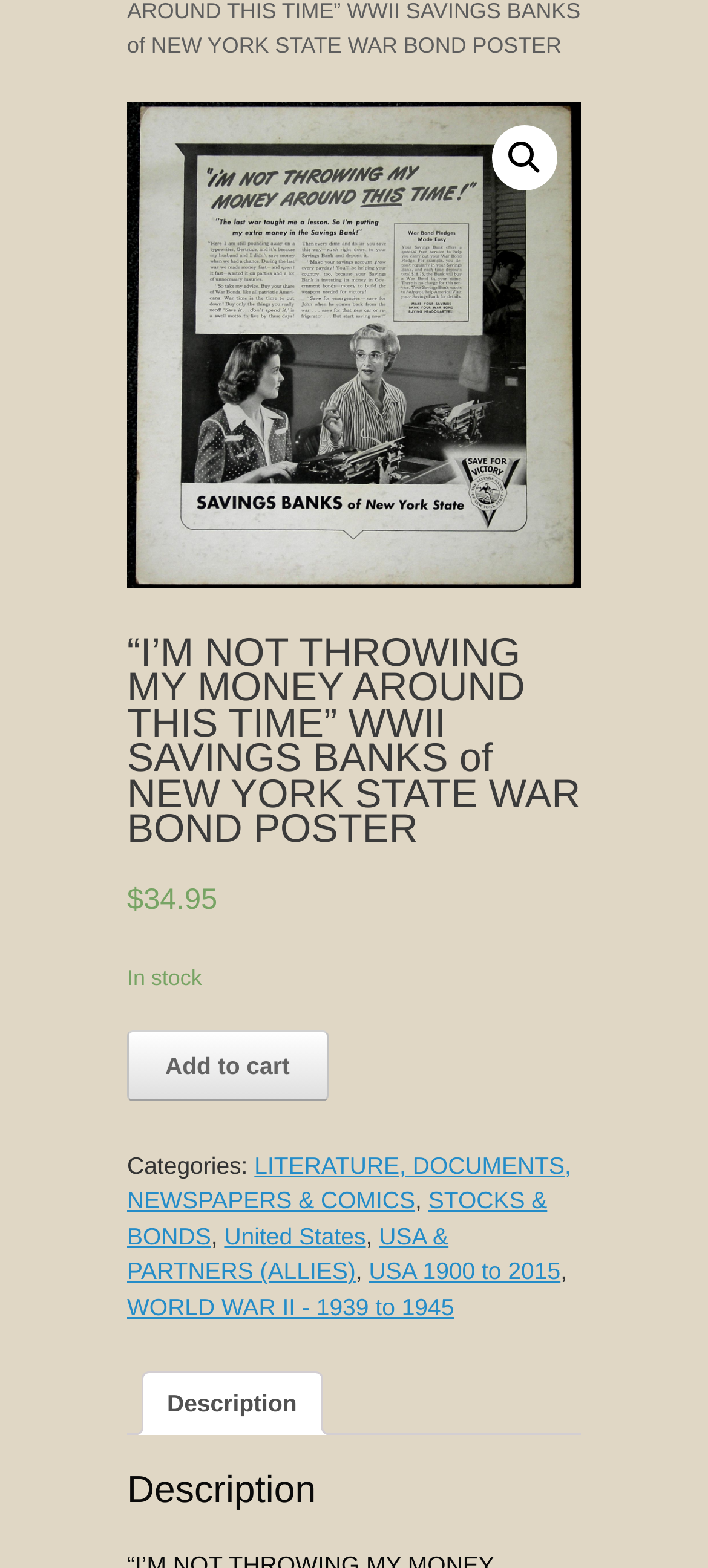Find the bounding box of the UI element described as follows: "Least News".

None